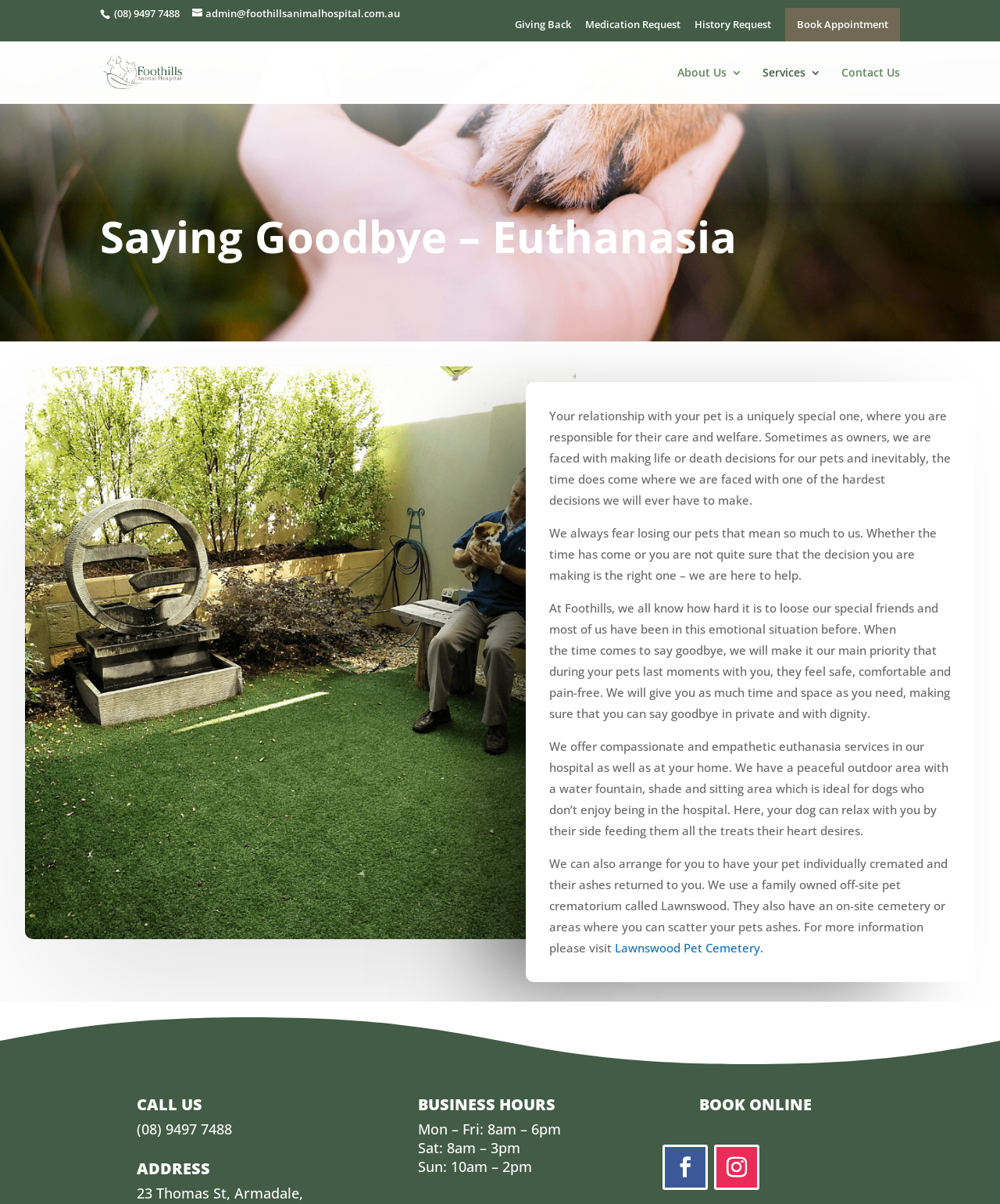What is the name of the pet crematorium used by Foothills Animal Hospital?
Give a detailed response to the question by analyzing the screenshot.

I found this information by reading the paragraph that mentions the cremation services, which states that they use a family-owned off-site pet crematorium called Lawnswood.